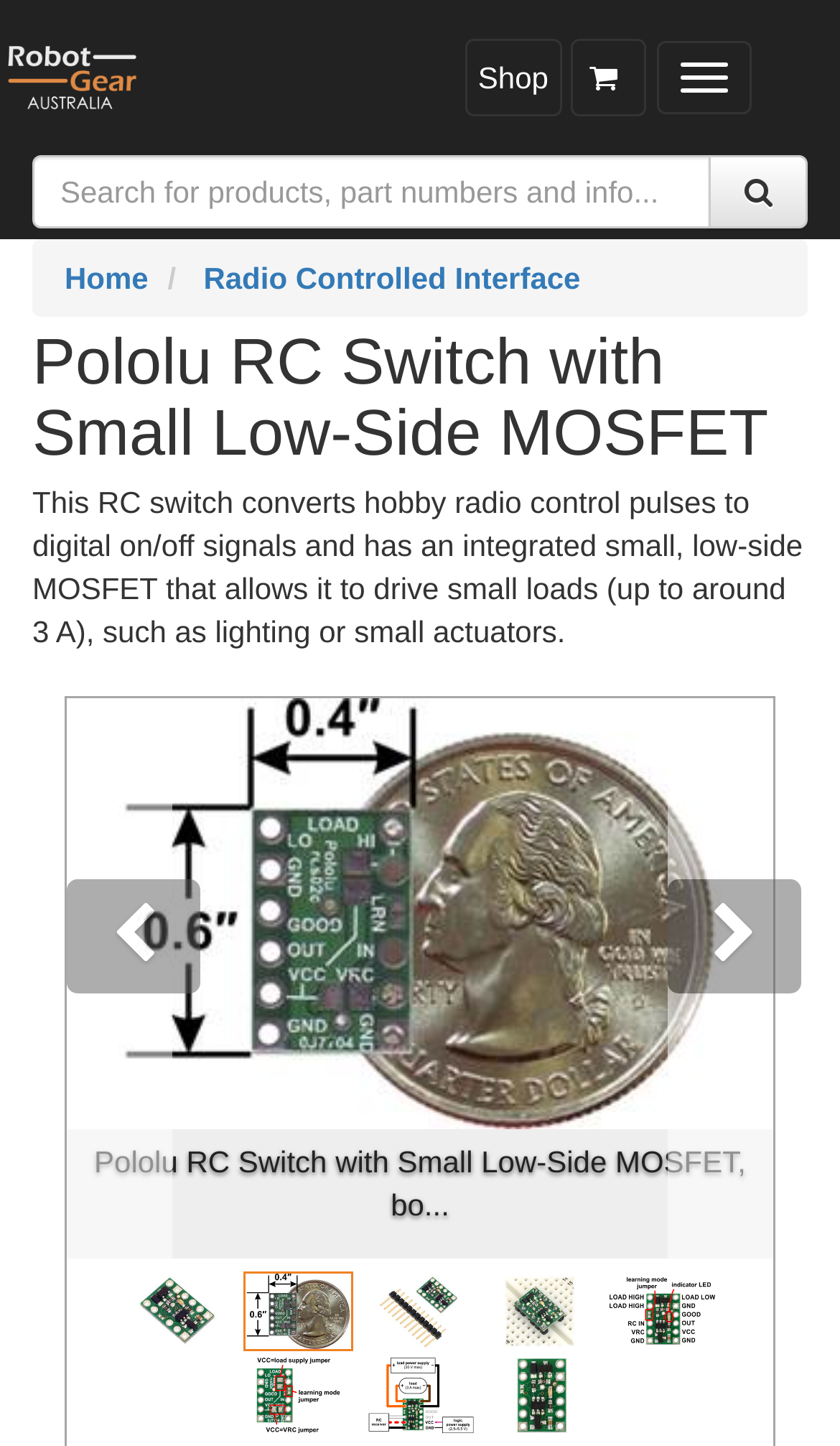Please locate the bounding box coordinates of the element's region that needs to be clicked to follow the instruction: "View product image". The bounding box coordinates should be provided as four float numbers between 0 and 1, i.e., [left, top, right, bottom].

[0.148, 0.881, 0.274, 0.933]